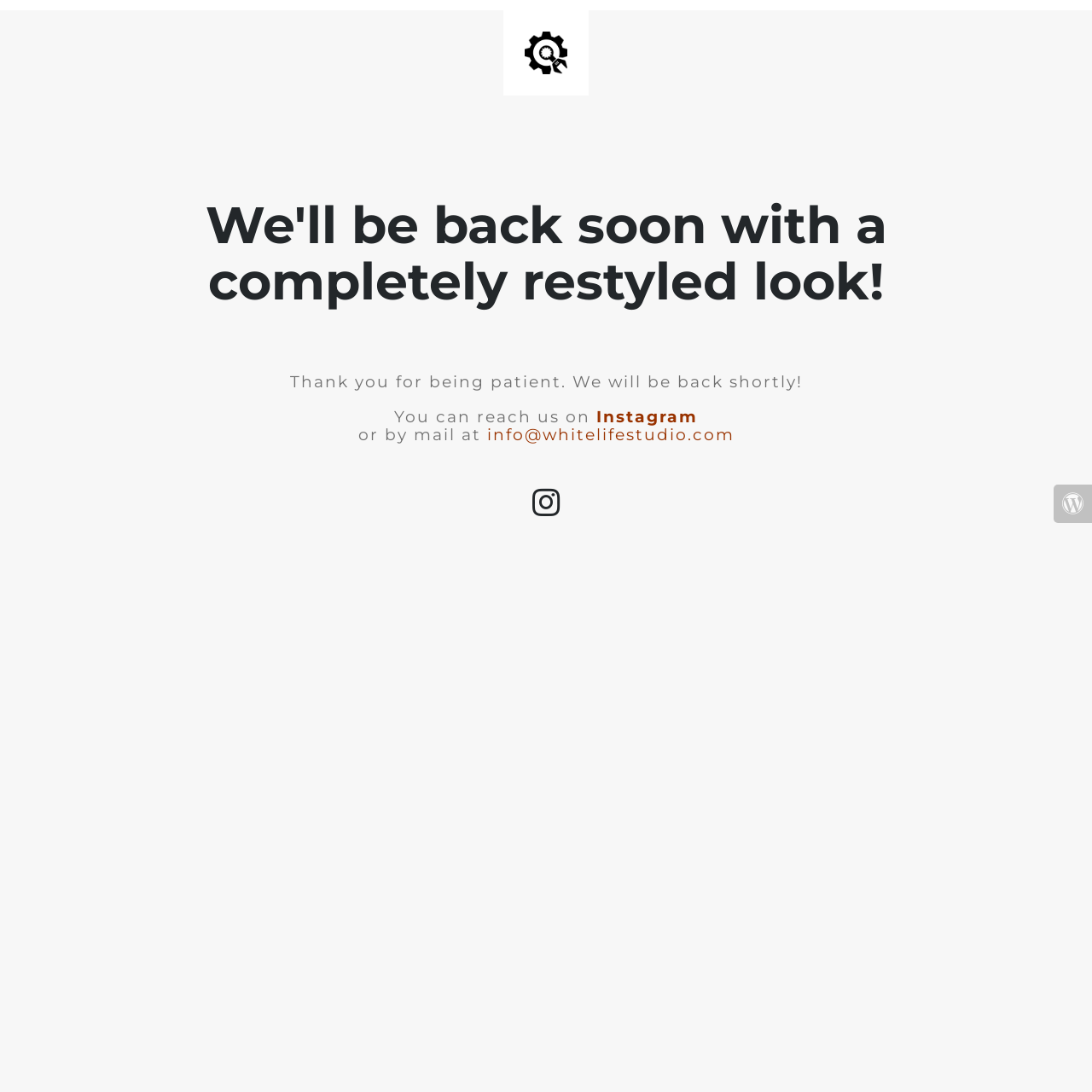Describe the webpage meticulously, covering all significant aspects.

The webpage appears to be under construction, with a prominent image at the top center of the page displaying the text "Site is Under Construction". Below this image, a heading announces that the website will be back soon with a completely restyled look. 

A paragraph of text is positioned below the heading, thanking visitors for their patience and promising a swift return. 

To the right of this paragraph, there is a section with contact information. It starts with a line of text indicating that the website can be reached through Instagram, which is a clickable link. Next to this link, there is another line of text mentioning that the website can also be contacted by mail. The email address, "info@whitelifestudio.com", is provided as a clickable link. 

At the bottom center of the page, there is a small icon, and at the bottom right corner, there is another link, although its purpose is unclear due to the lack of descriptive text.